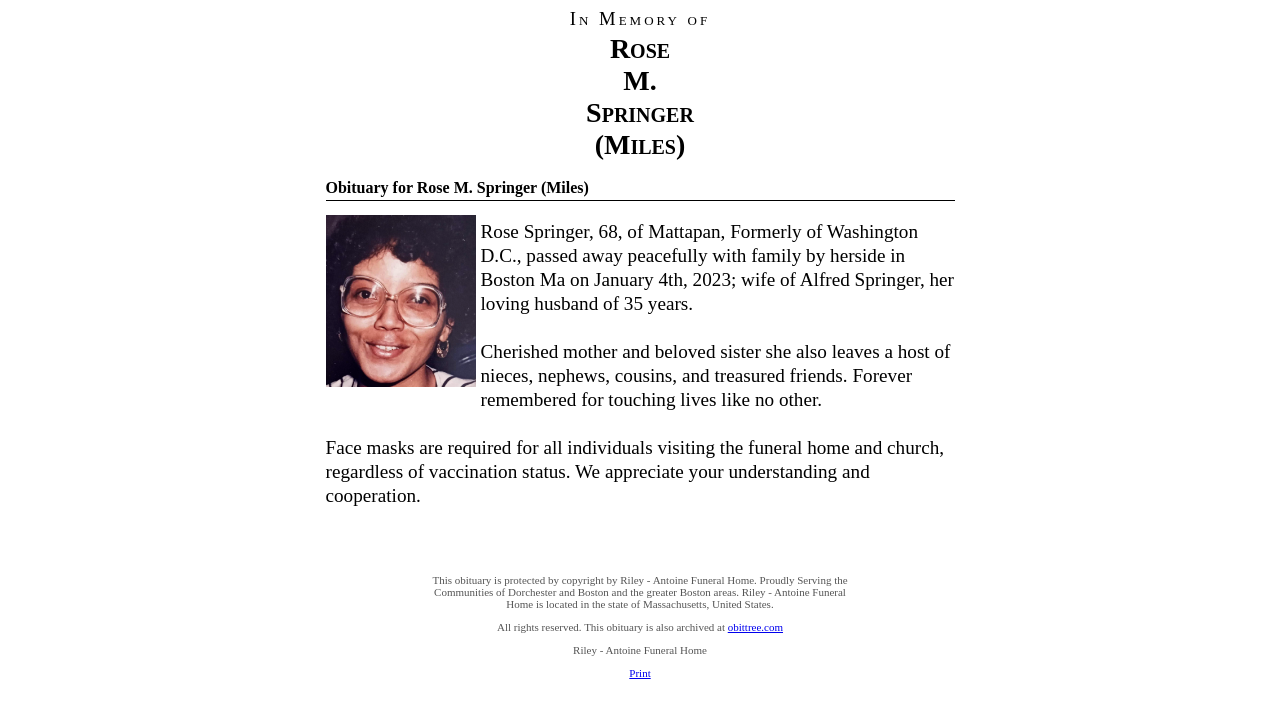Who is the husband of Rose Springer?
Carefully examine the image and provide a detailed answer to the question.

According to the static text 'wife of Alfred Springer, her loving husband of 35 years;', Alfred Springer is the husband of Rose Springer.